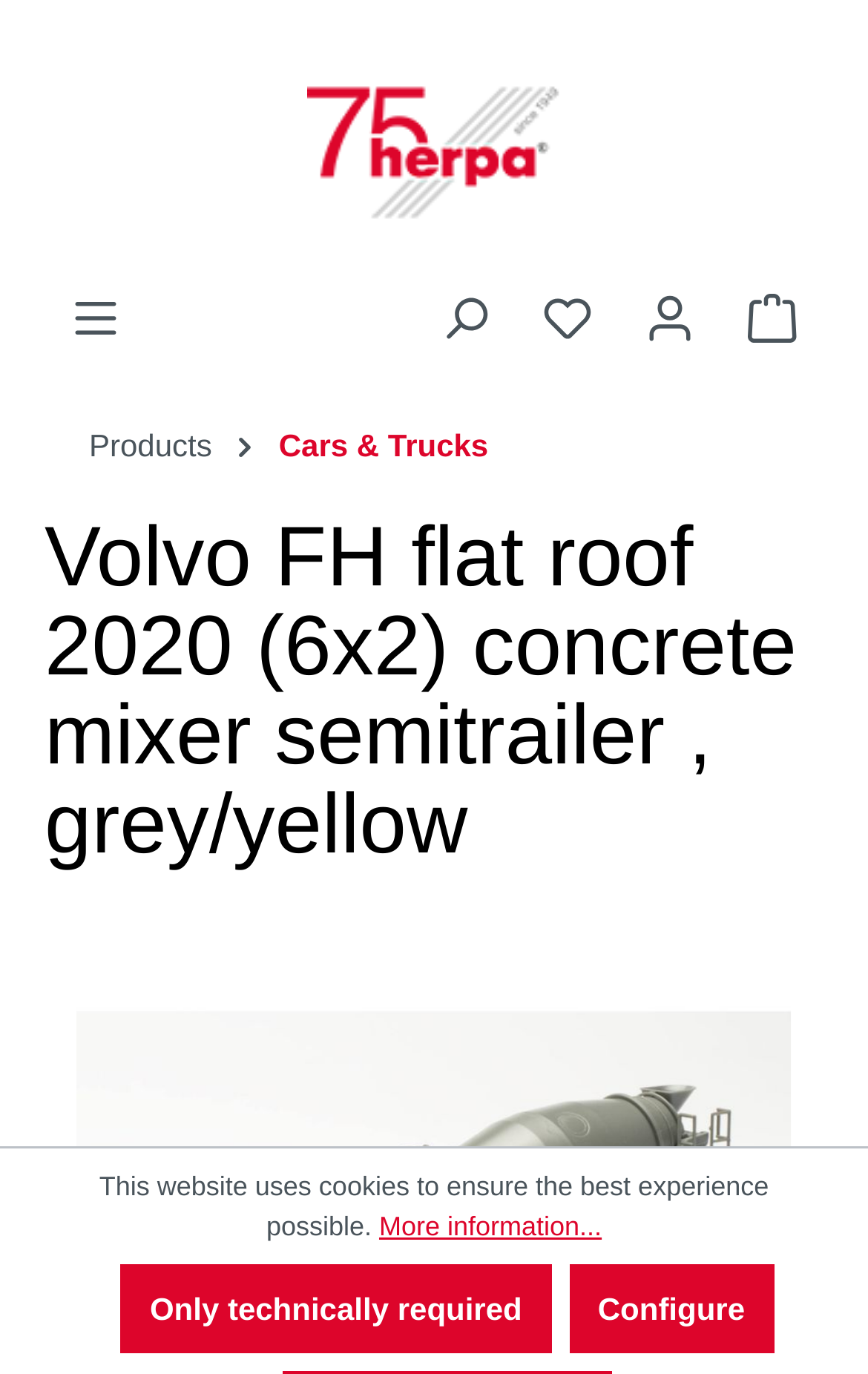Describe the webpage in detail, including text, images, and layout.

The webpage is about a product, specifically a Volvo FH flat roof 2020 concrete mixer semitrailer, with a grey and yellow color scheme. At the top left, there is a link to the homepage, accompanied by an image. Next to it, there is a menu button with an icon. On the top right, there are several buttons and links, including a search button, a wishlist link, a button for accessing the user's account, and a link to the shopping cart. Each of these elements has an accompanying image.

Below the top navigation bar, there is a breadcrumb navigation section, which shows the path "Products > Cars & Trucks". The main content of the page is a heading that describes the product, taking up most of the width of the page.

At the bottom of the page, there are two buttons, "Previous" and "Next", which are likely used for navigating through a series of product images. Each button has an accompanying image. Above these buttons, there is a static text warning about the use of cookies on the website, with a link to "More information...".

Finally, at the very bottom of the page, there are two buttons, "Only technically required" and "Configure", which are likely related to the cookie settings.